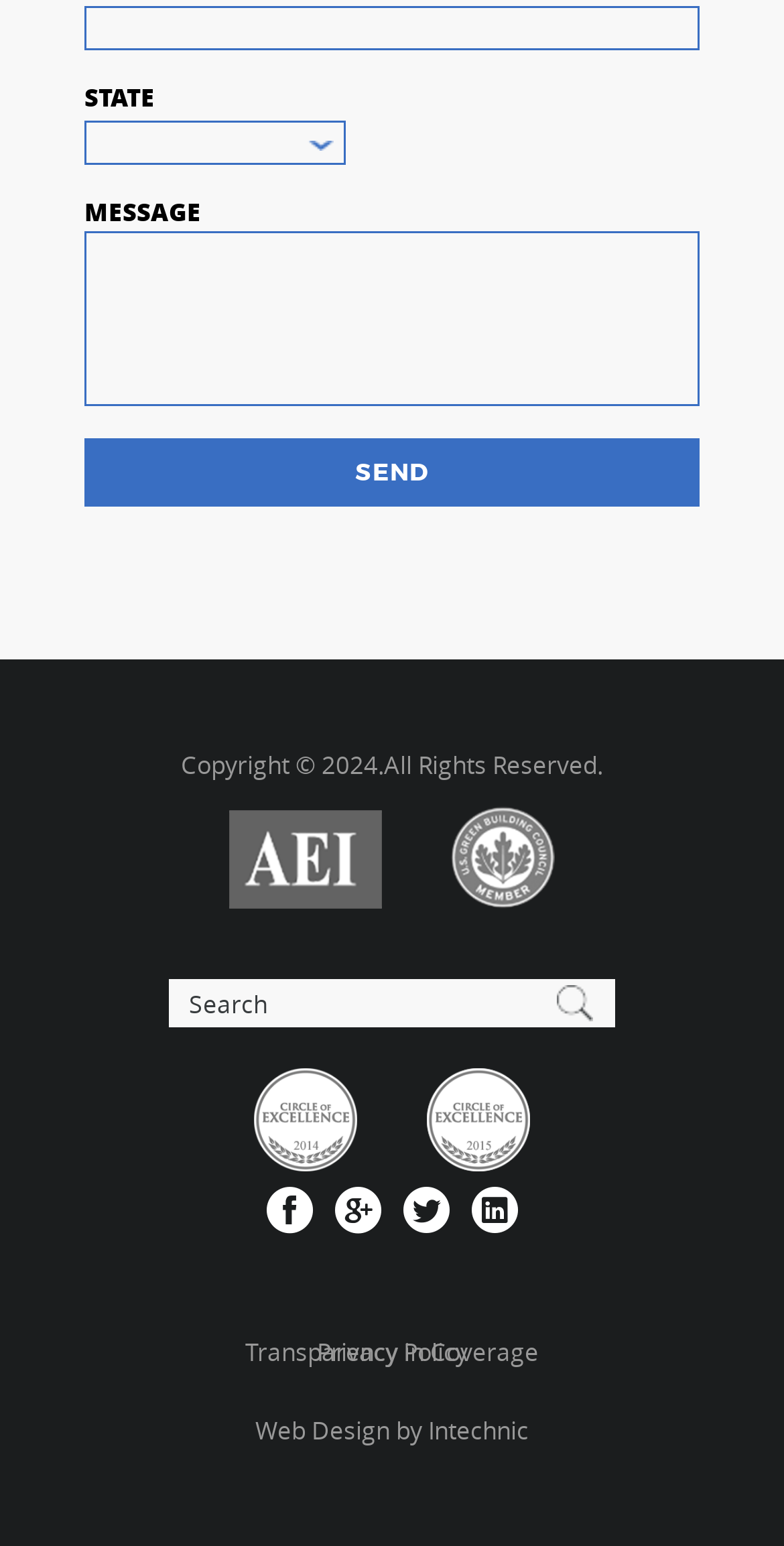Please provide a detailed answer to the question below by examining the image:
Who designed the website?

The link 'Web Design by Intechnic' is located at the bottom of the webpage, indicating that the website was designed by Intechnic.